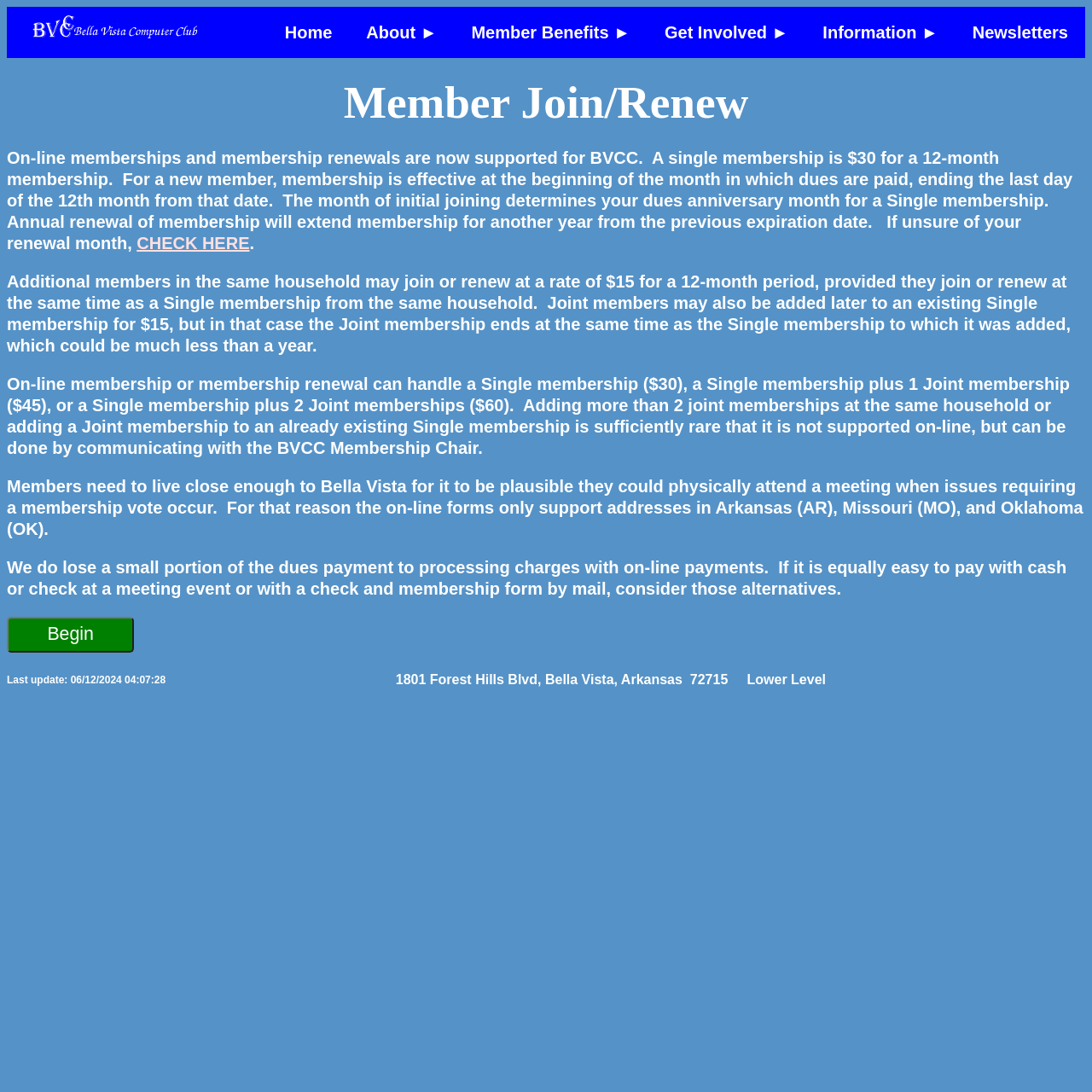Specify the bounding box coordinates of the element's region that should be clicked to achieve the following instruction: "Read the article 'The Apocalypse Of The Teacher'". The bounding box coordinates consist of four float numbers between 0 and 1, in the format [left, top, right, bottom].

None